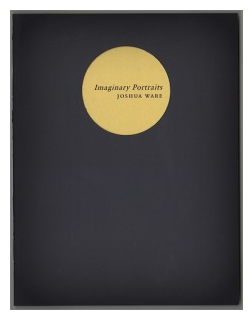What is the shape at the center of the chapbook's cover?
Could you please answer the question thoroughly and with as much detail as possible?

The shape at the center of the chapbook's cover is a circle because the caption describes it as a 'prominent gold circle', which clearly indicates that the shape is circular in nature.